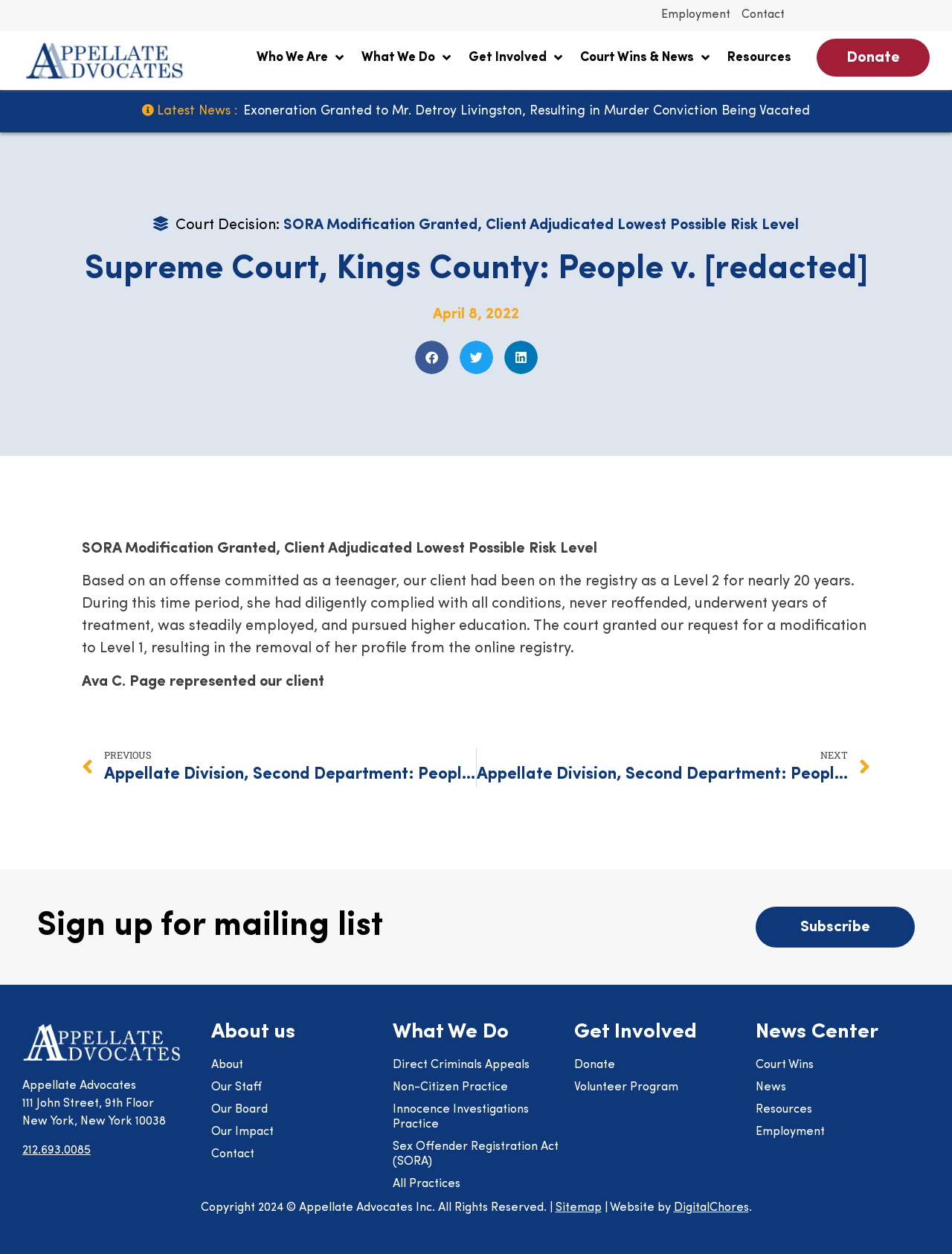What is the date of the court decision?
Kindly offer a comprehensive and detailed response to the question.

I found the answer by looking at the text 'April 8, 2022' which is located below the heading 'Court Decision:' and above the text describing the court decision. This text is likely to be the date of the court decision.